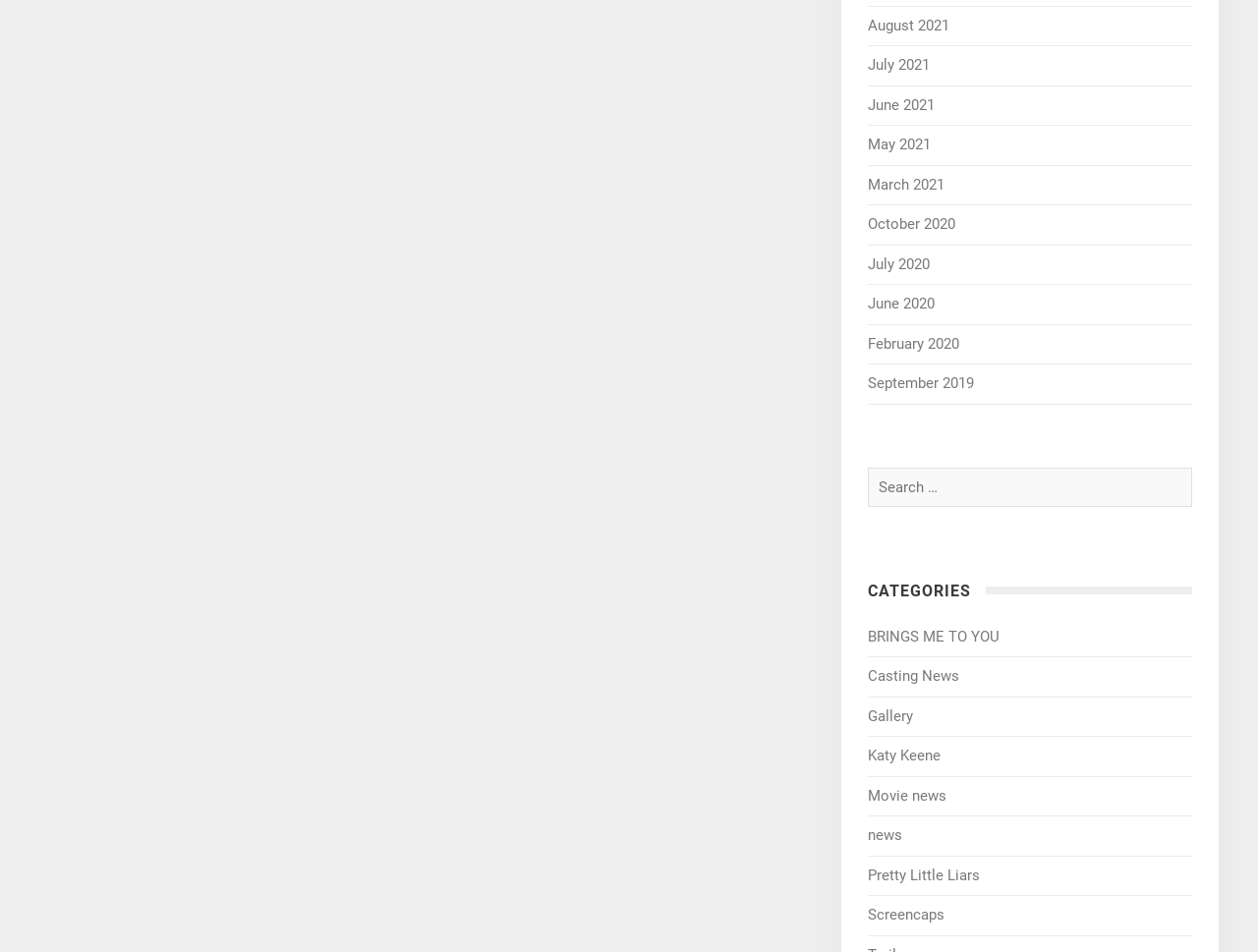What is the month listed above 'June 2021'?
Please provide a single word or phrase as the answer based on the screenshot.

May 2021